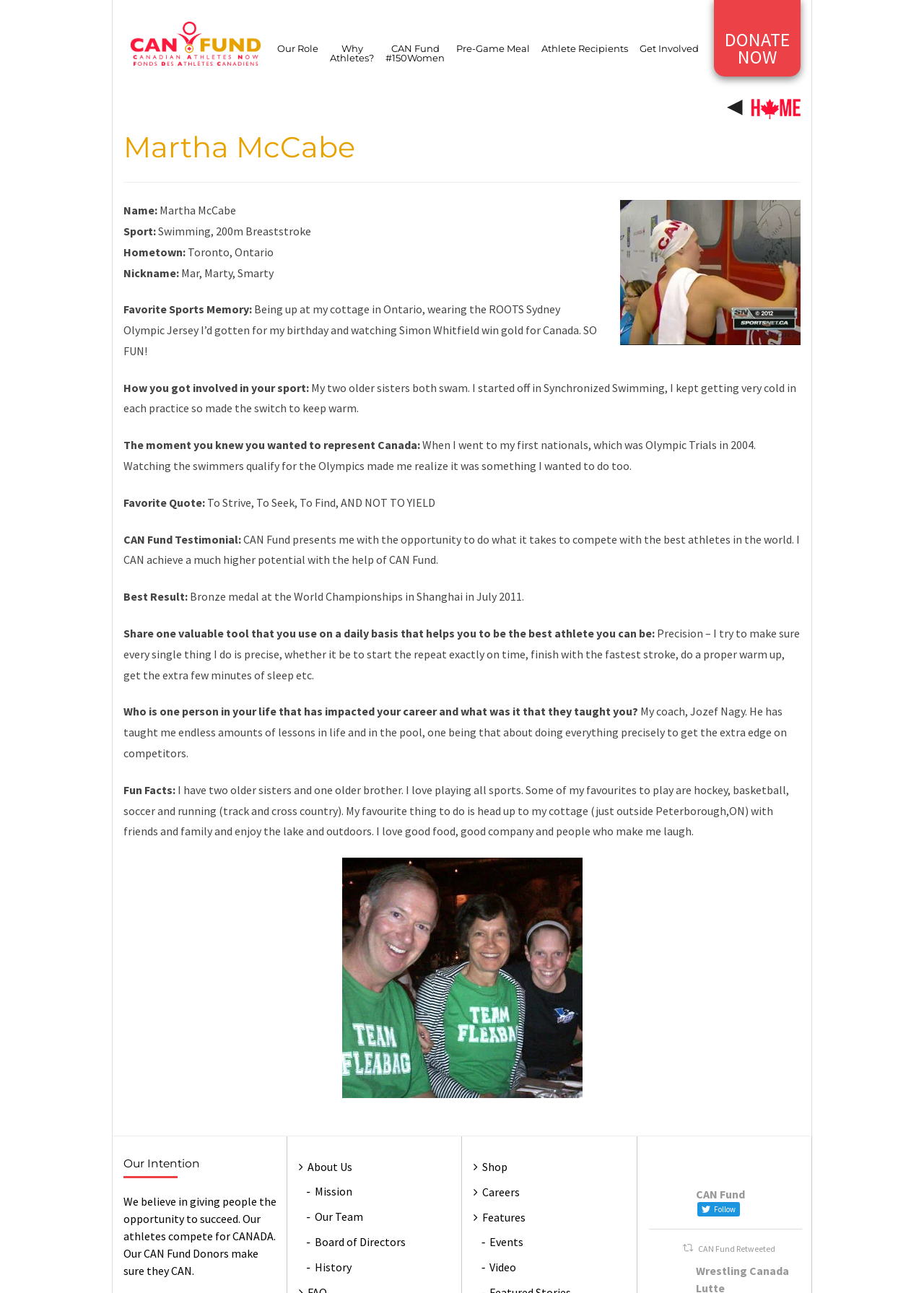Please identify the coordinates of the bounding box for the clickable region that will accomplish this instruction: "Click on the 'Why Athletes?' link".

[0.351, 0.023, 0.411, 0.06]